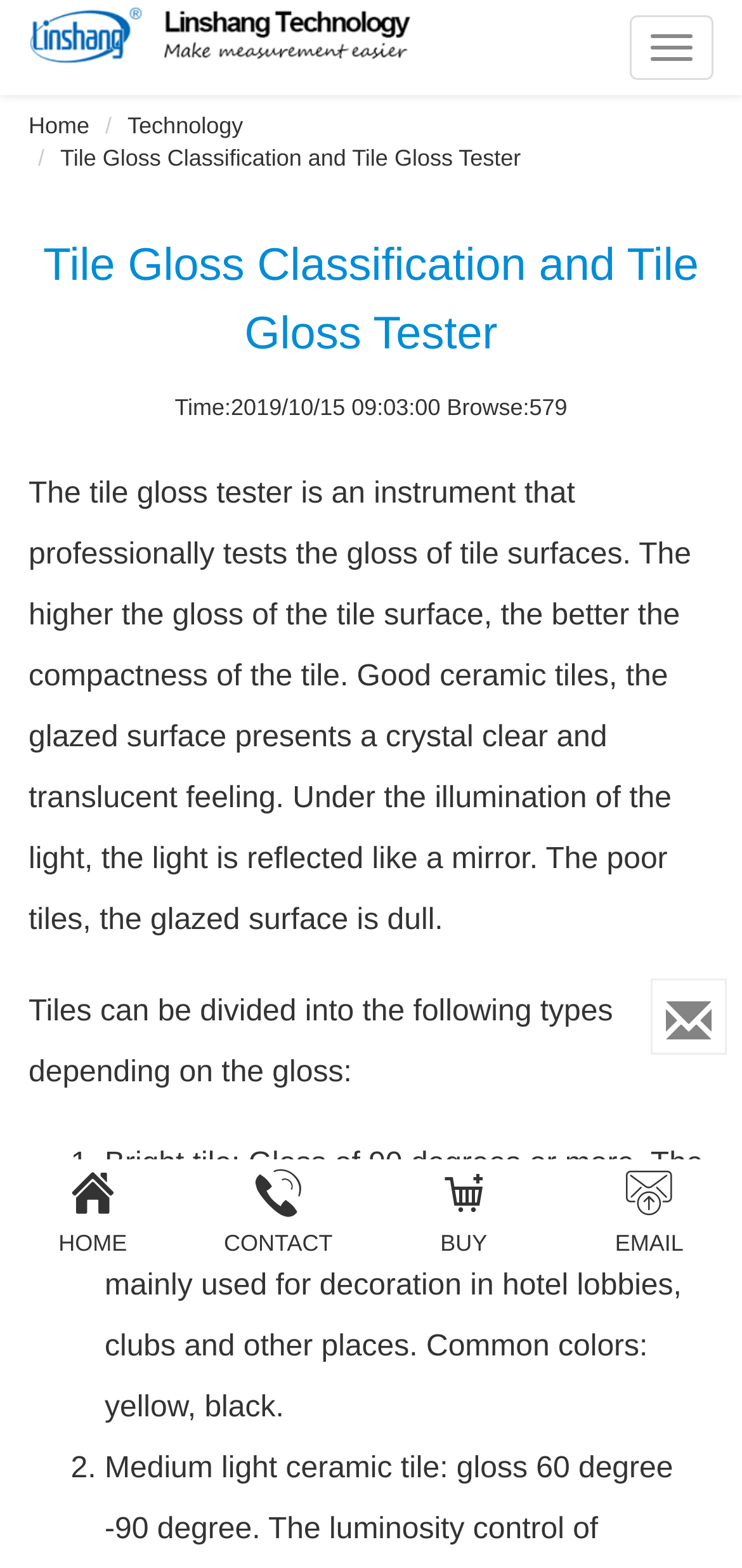Describe all significant elements and features of the webpage.

The webpage is about tile gloss testers and classification. At the top left corner, there is a logo of Linshang Technology with a link to the homepage. Next to the logo, there are navigation links, including "Home" and "Technology". 

Below the navigation links, there is a heading that reads "Tile Gloss Classification and Tile Gloss Tester". Underneath the heading, there is a static text that displays the time and number of views of the webpage.

The main content of the webpage starts with a paragraph that explains the purpose of a tile gloss tester and its relation to the compactness of the tile surface. The text also describes the characteristics of good ceramic tiles.

Following the introductory paragraph, there is a section that categorizes tiles based on their gloss. The section starts with a static text that introduces the classification, and then lists the types of tiles with their corresponding gloss levels. The list includes bright tiles with a gloss of 90 degrees or more, which are commonly used for decoration in hotel lobbies and clubs.

At the bottom right corner of the webpage, there is a button to make an enquiry.